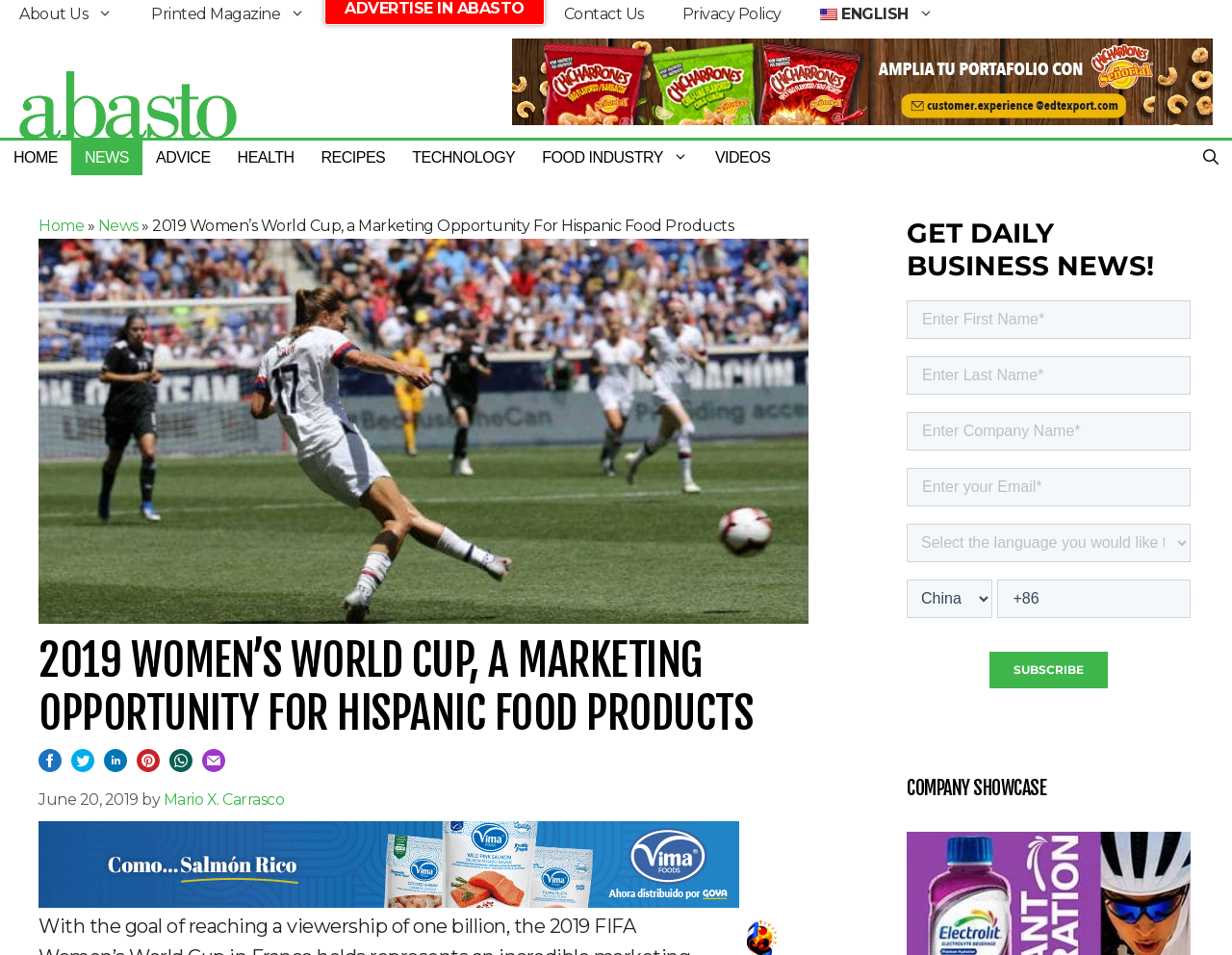Please answer the following question using a single word or phrase: Who is the author of the main article?

Mario X. Carrasco